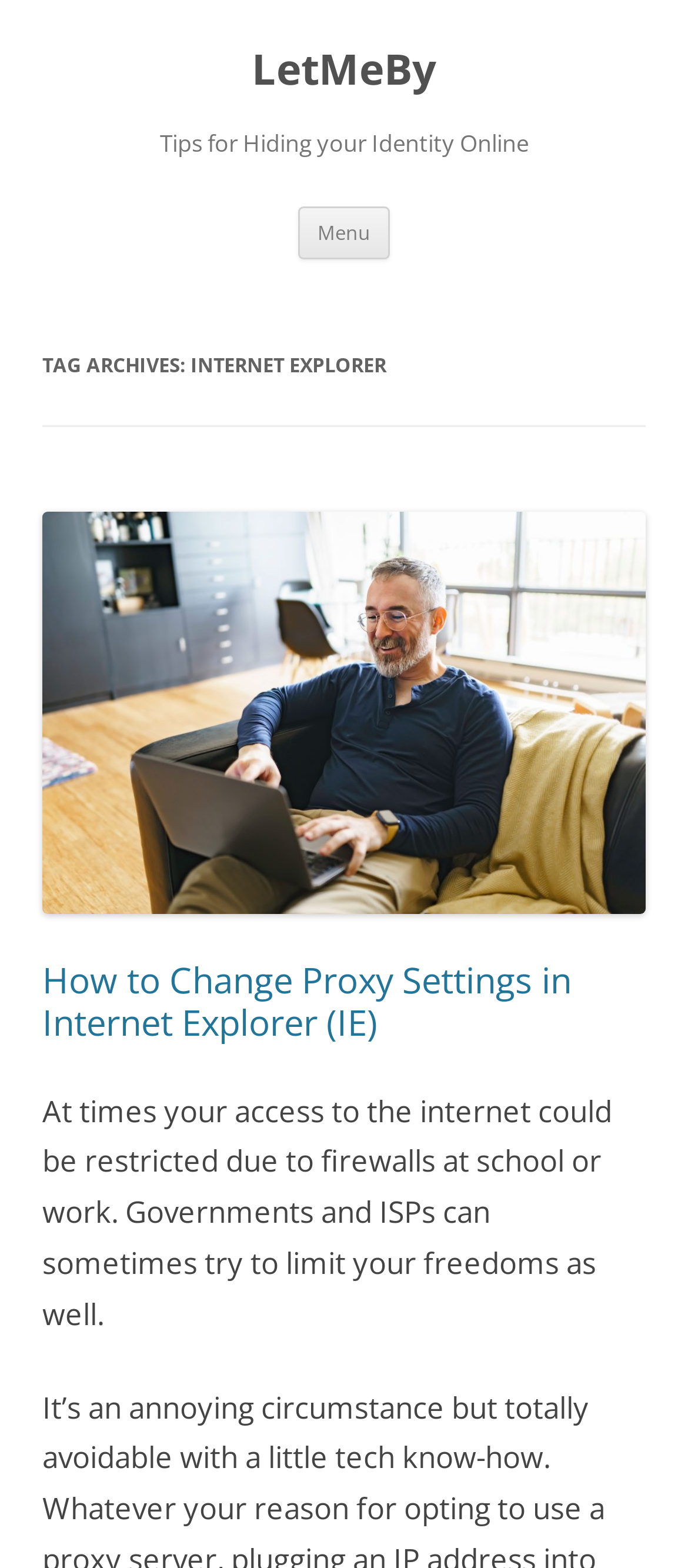What is the context of the webpage's content?
Answer with a single word or phrase by referring to the visual content.

Firewalls and internet restrictions